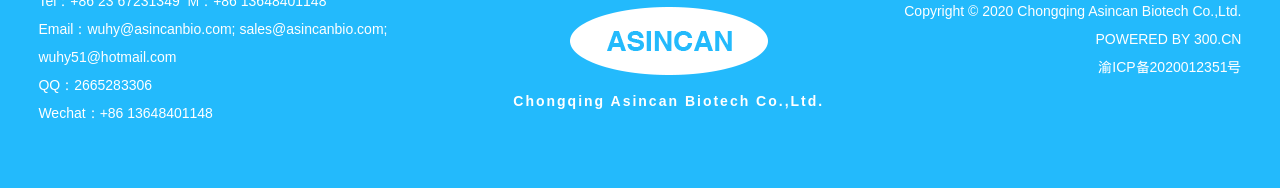Locate the bounding box coordinates of the element I should click to achieve the following instruction: "Contact via Skype".

[0.03, 0.705, 0.109, 0.791]